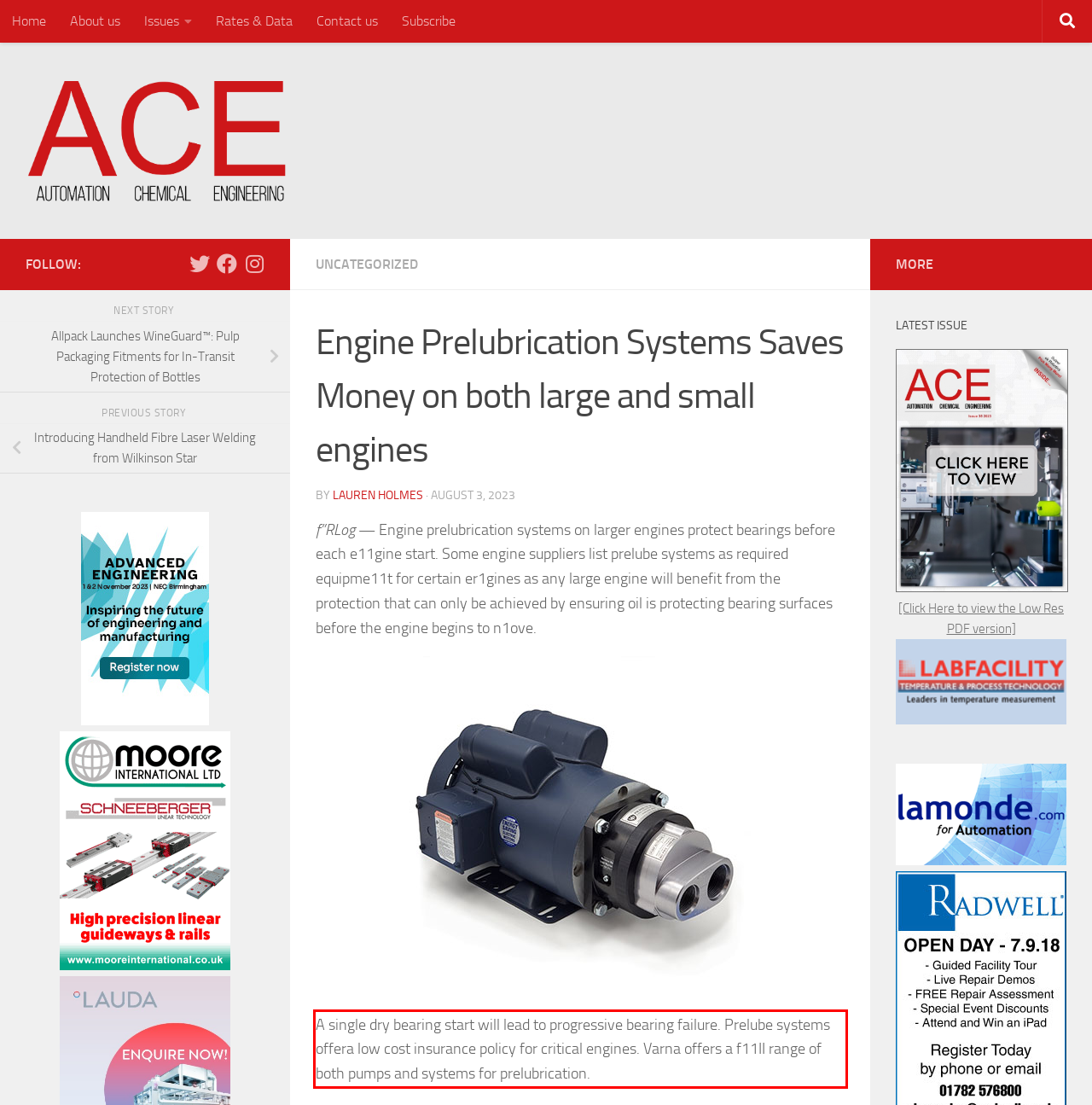View the screenshot of the webpage and identify the UI element surrounded by a red bounding box. Extract the text contained within this red bounding box.

A single dry bearing start will lead to progressive bearing failure. Prelube systems offera low cost insurance policy for critical engines. Varna offers a f11II range of both pumps and systems for prelubrication.